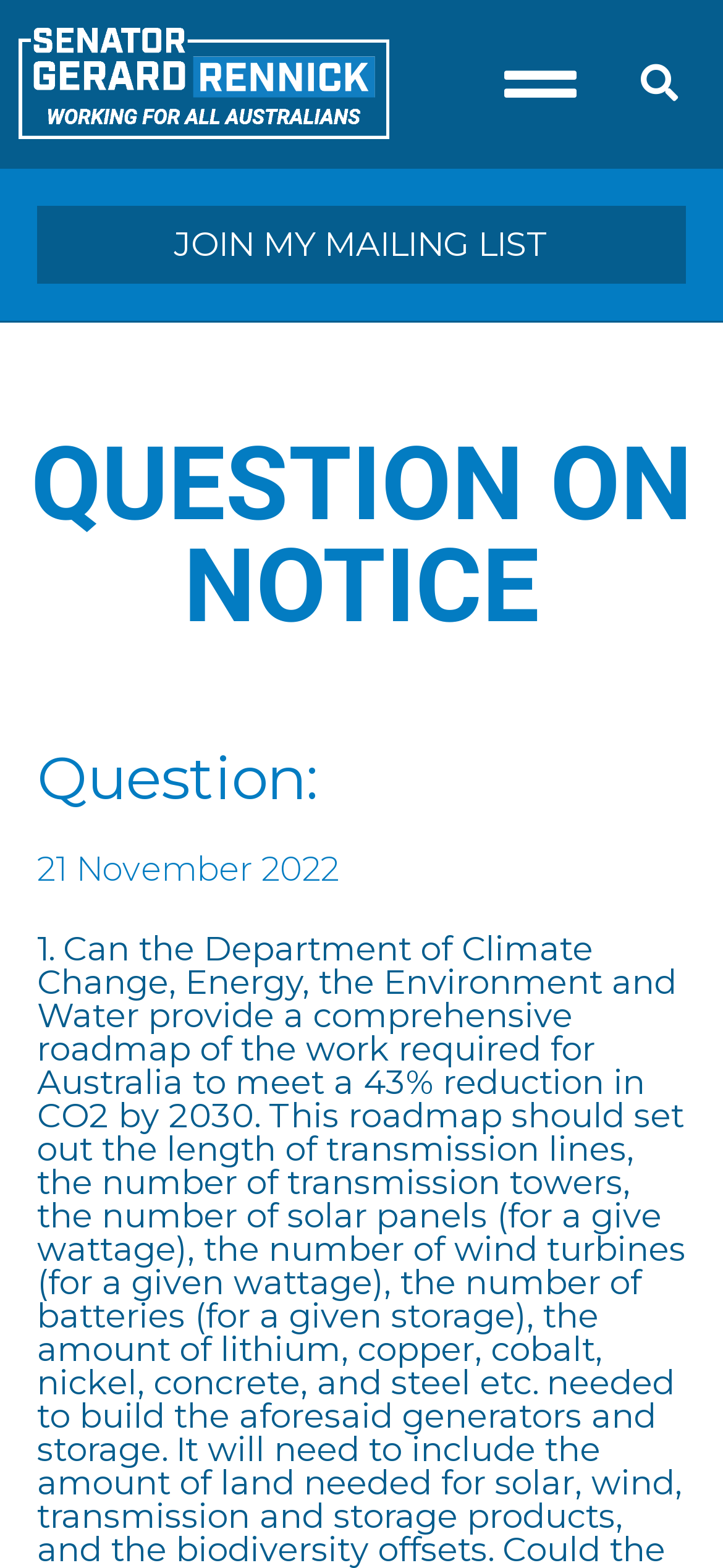Locate the bounding box of the UI element with the following description: "21 November 2022".

[0.051, 0.539, 0.469, 0.571]